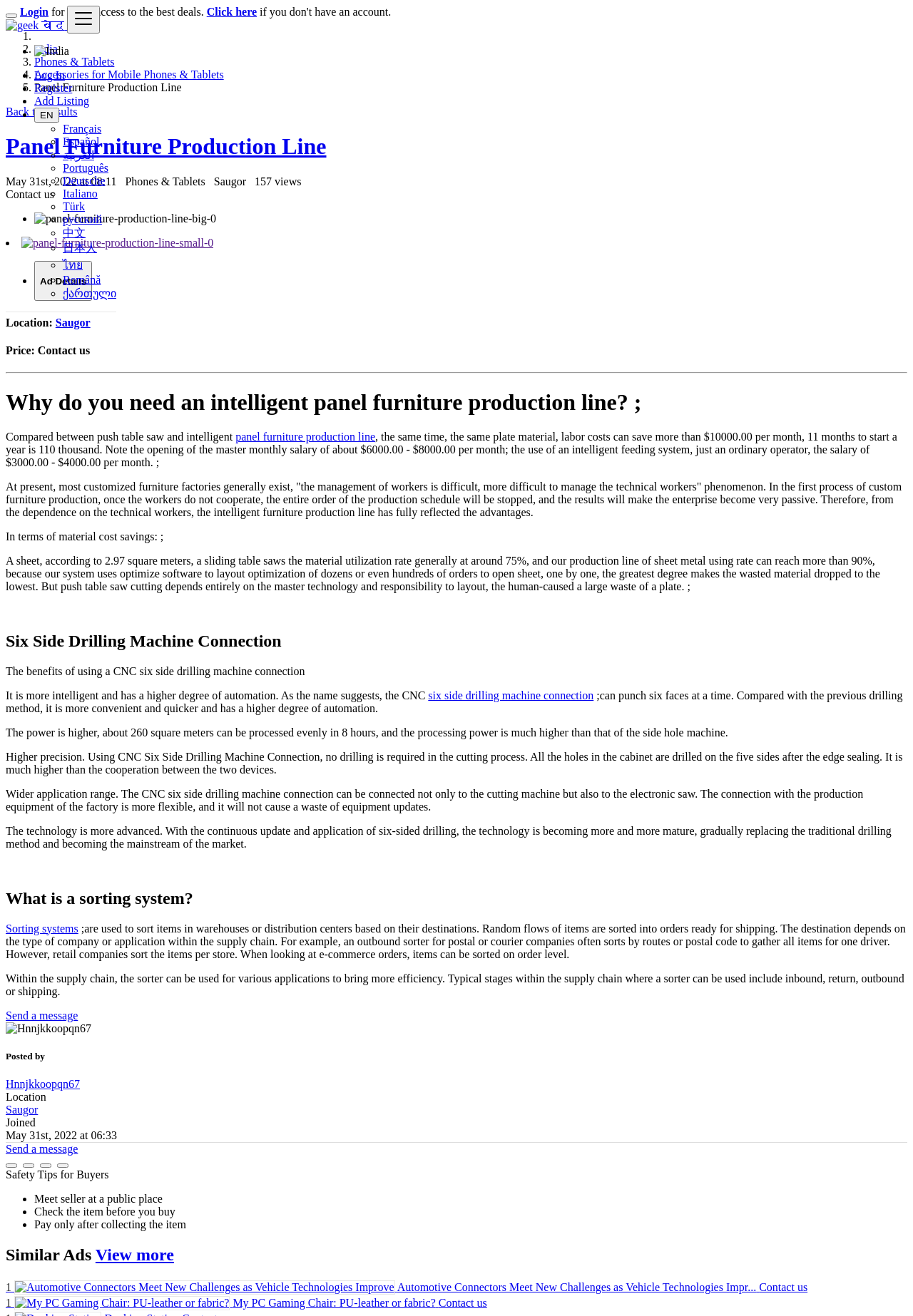Identify the bounding box coordinates of the area you need to click to perform the following instruction: "Click the 'Contact us' link".

[0.006, 0.143, 0.059, 0.152]